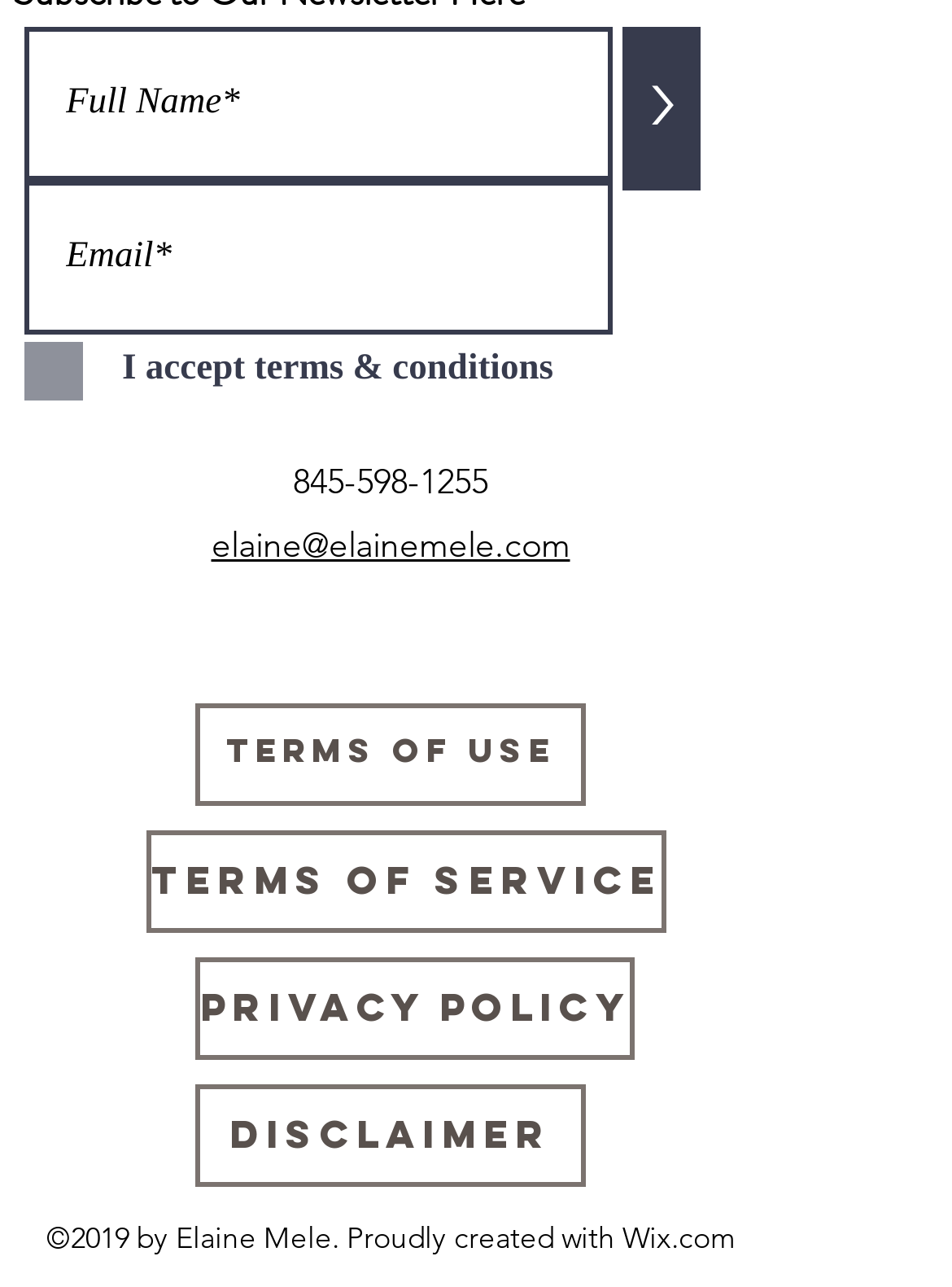What is the copyright information?
Examine the image and give a concise answer in one word or a short phrase.

2019 by Elaine Mele